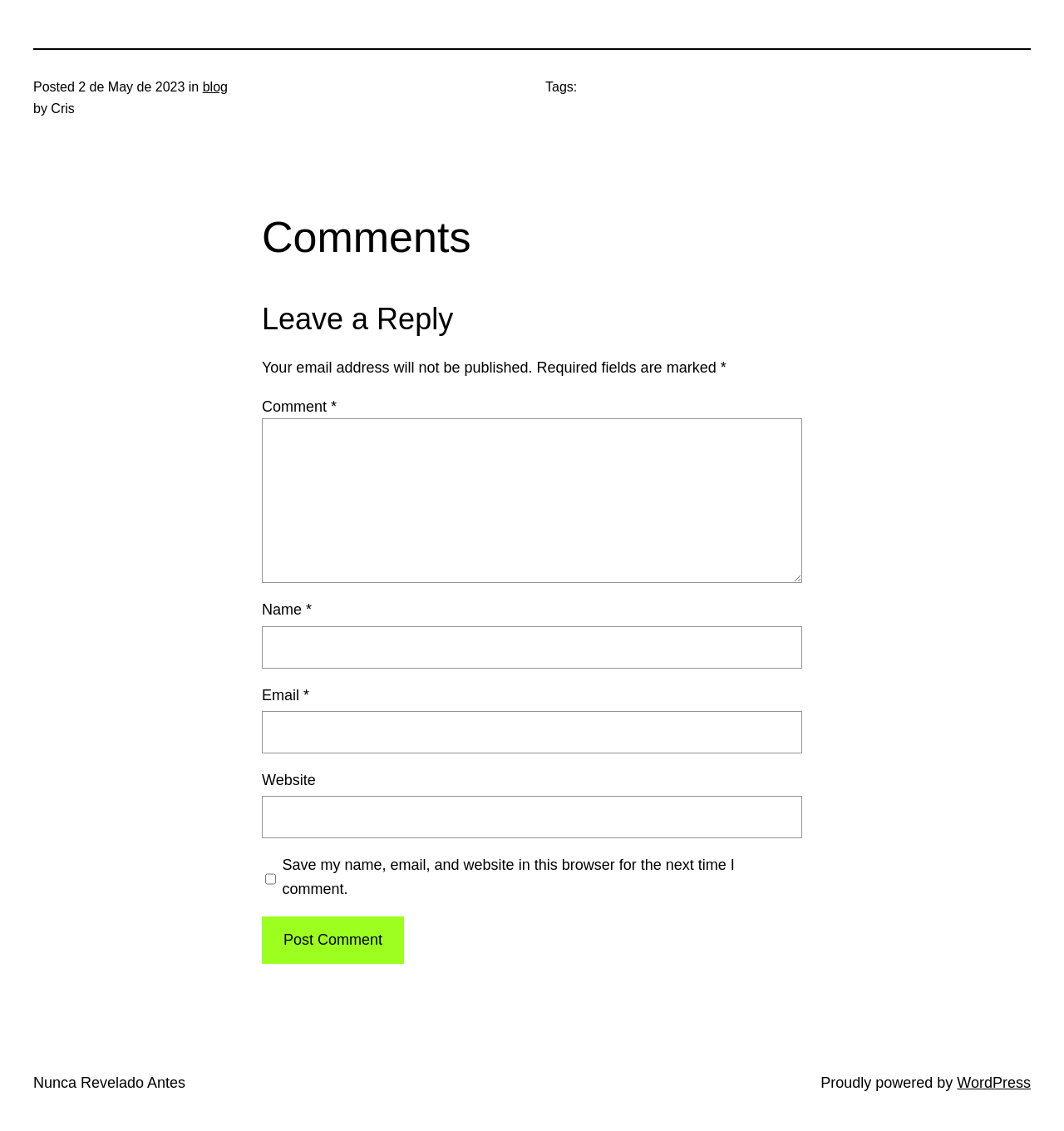Locate the bounding box coordinates of the element to click to perform the following action: 'Enter your name'. The coordinates should be given as four float values between 0 and 1, in the form of [left, top, right, bottom].

[0.246, 0.553, 0.754, 0.591]